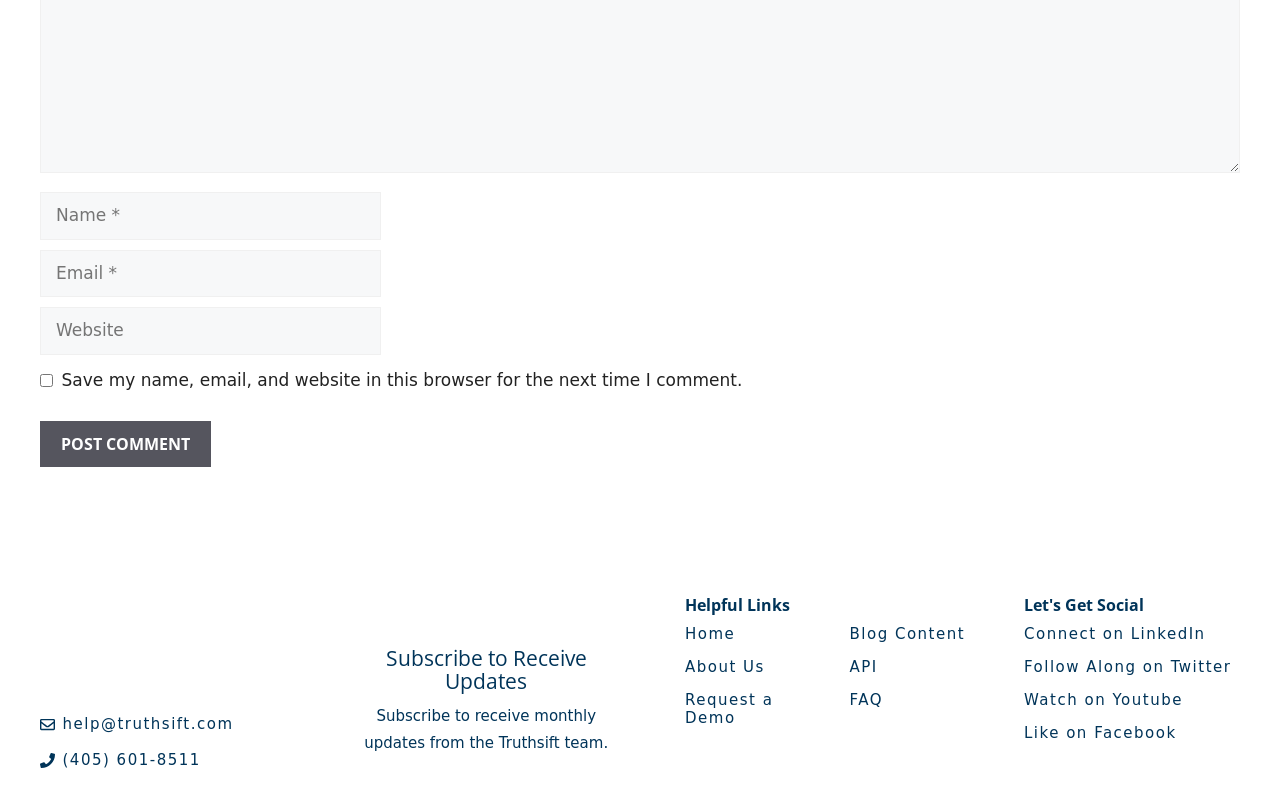Could you highlight the region that needs to be clicked to execute the instruction: "Visit the Help page"?

[0.535, 0.775, 0.574, 0.797]